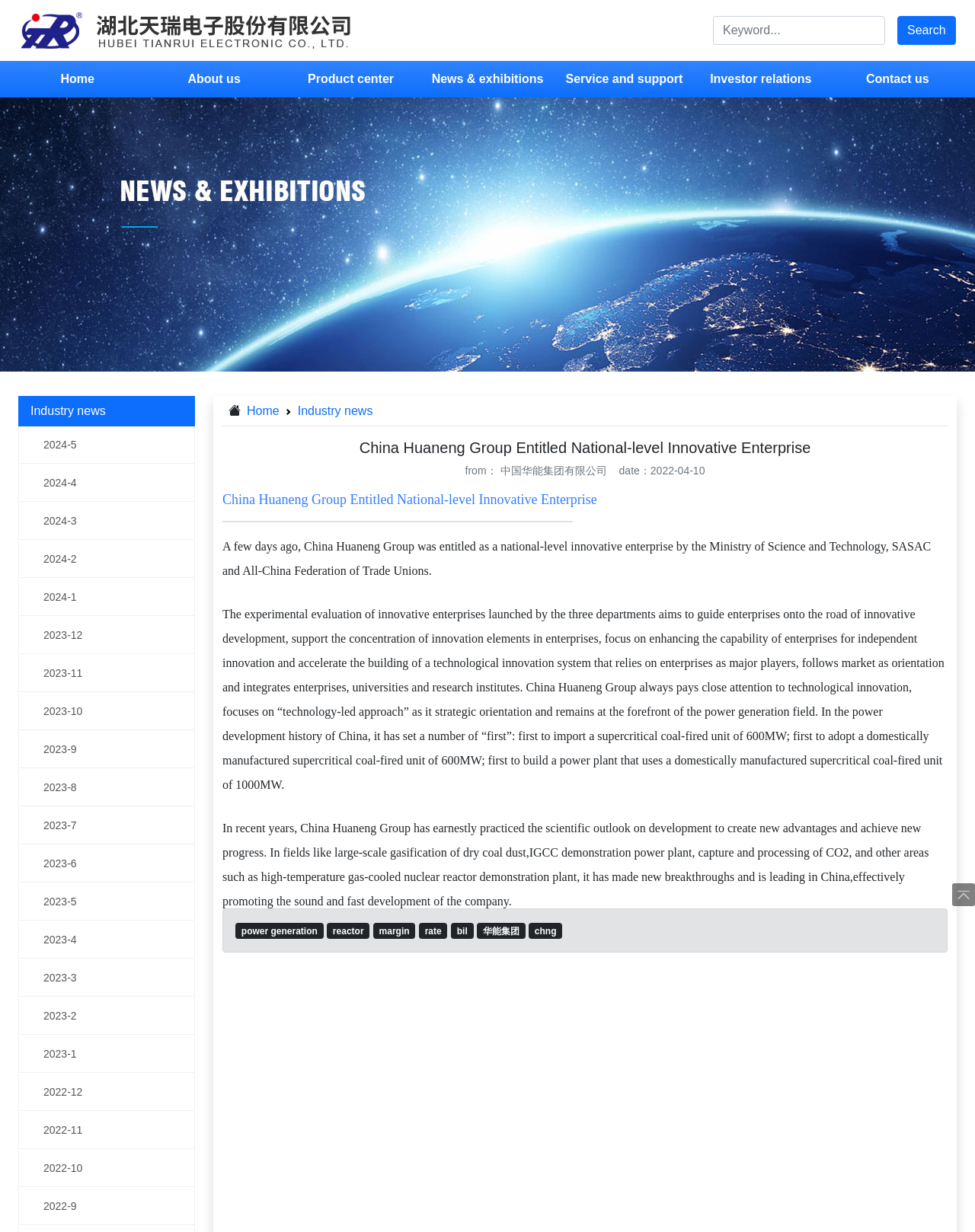Respond with a single word or phrase:
What is the date when China Huaneng Group was entitled as a national-level innovative enterprise?

2022-04-10